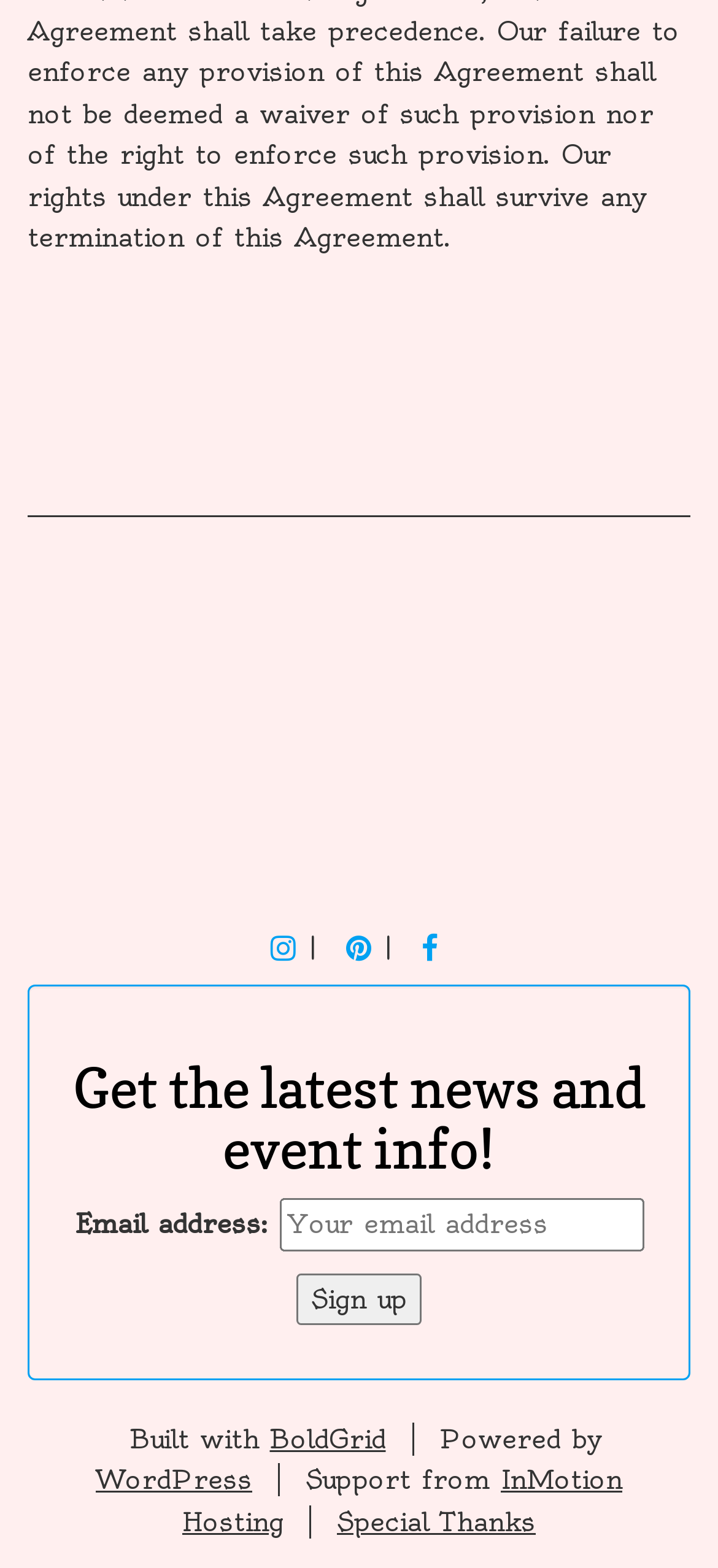Find the bounding box coordinates of the element you need to click on to perform this action: 'View April 2011'. The coordinates should be represented by four float values between 0 and 1, in the format [left, top, right, bottom].

None